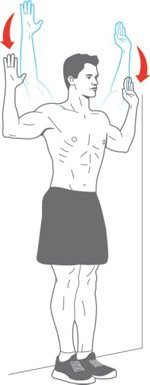Give a one-word or short phrase answer to the question: 
What muscles are engaged in this exercise?

Shoulders and muscles between shoulder blades